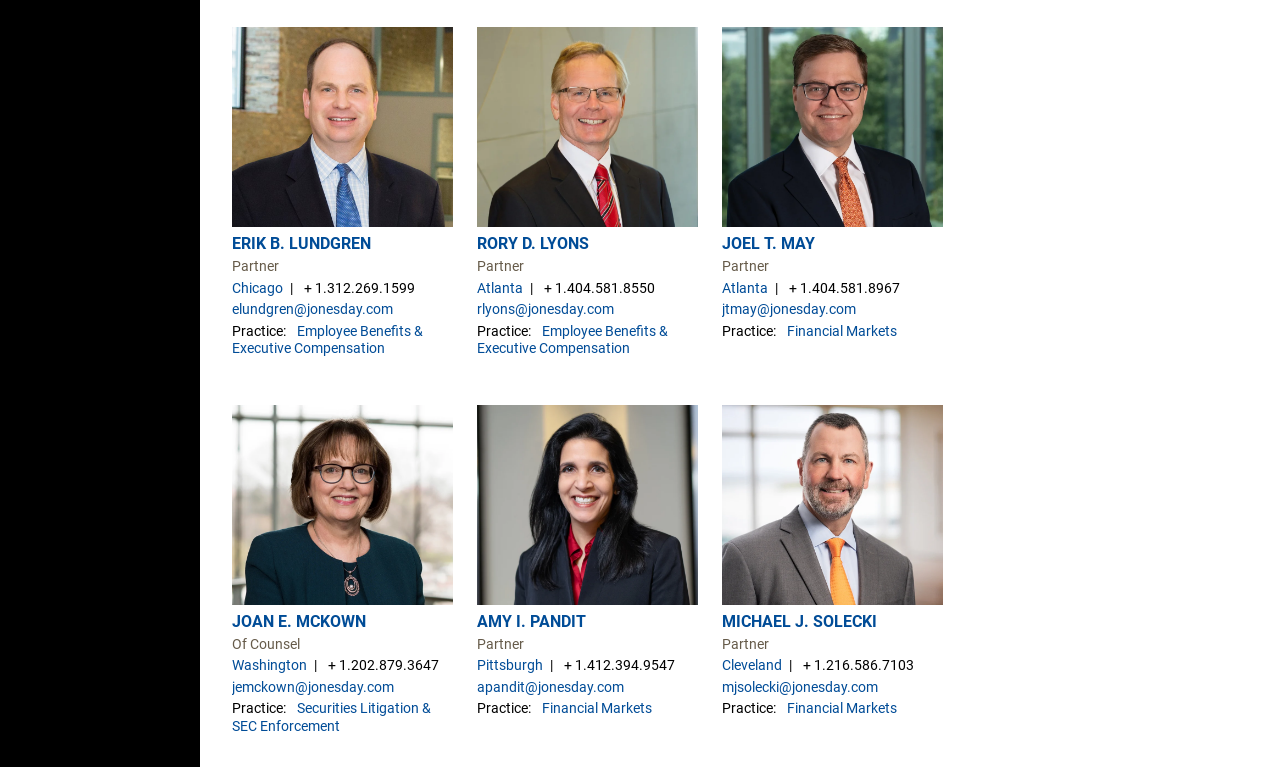Highlight the bounding box coordinates of the element you need to click to perform the following instruction: "Call 1.312.269.1599."

[0.238, 0.364, 0.324, 0.385]